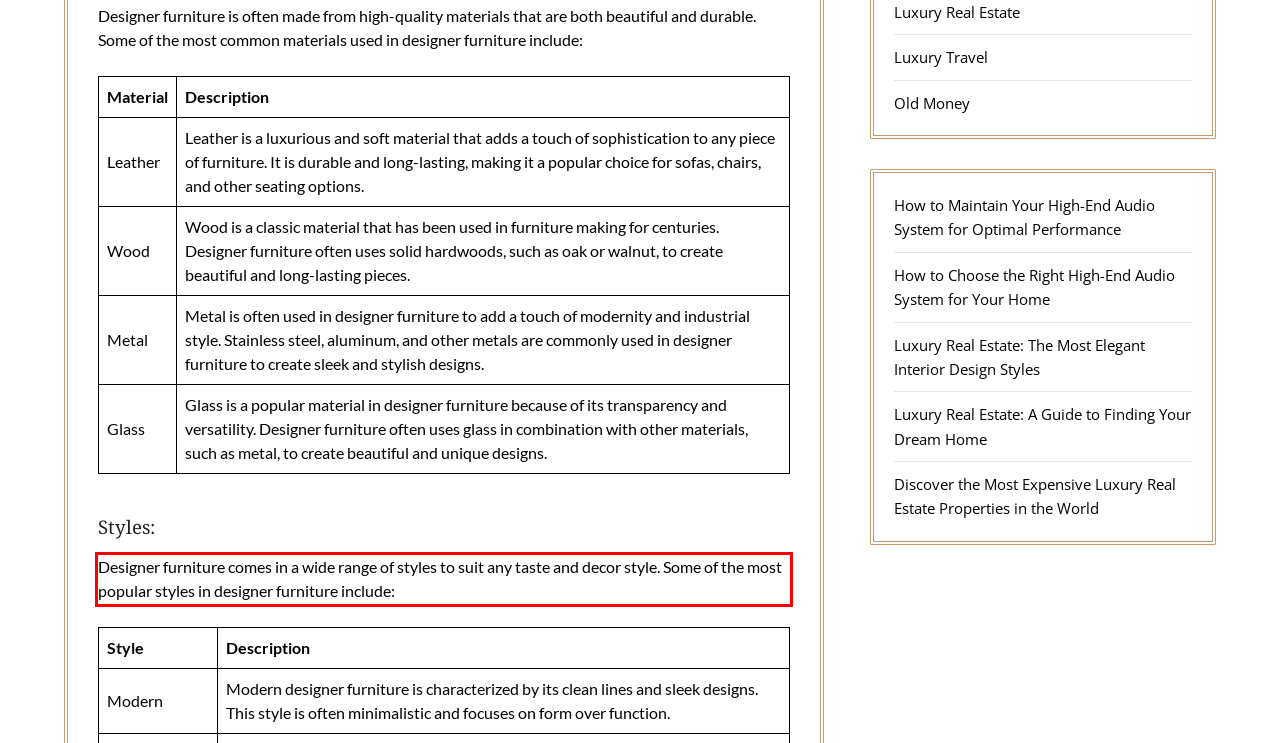Using the provided webpage screenshot, identify and read the text within the red rectangle bounding box.

Designer furniture comes in a wide range of styles to suit any taste and decor style. Some of the most popular styles in designer furniture include: